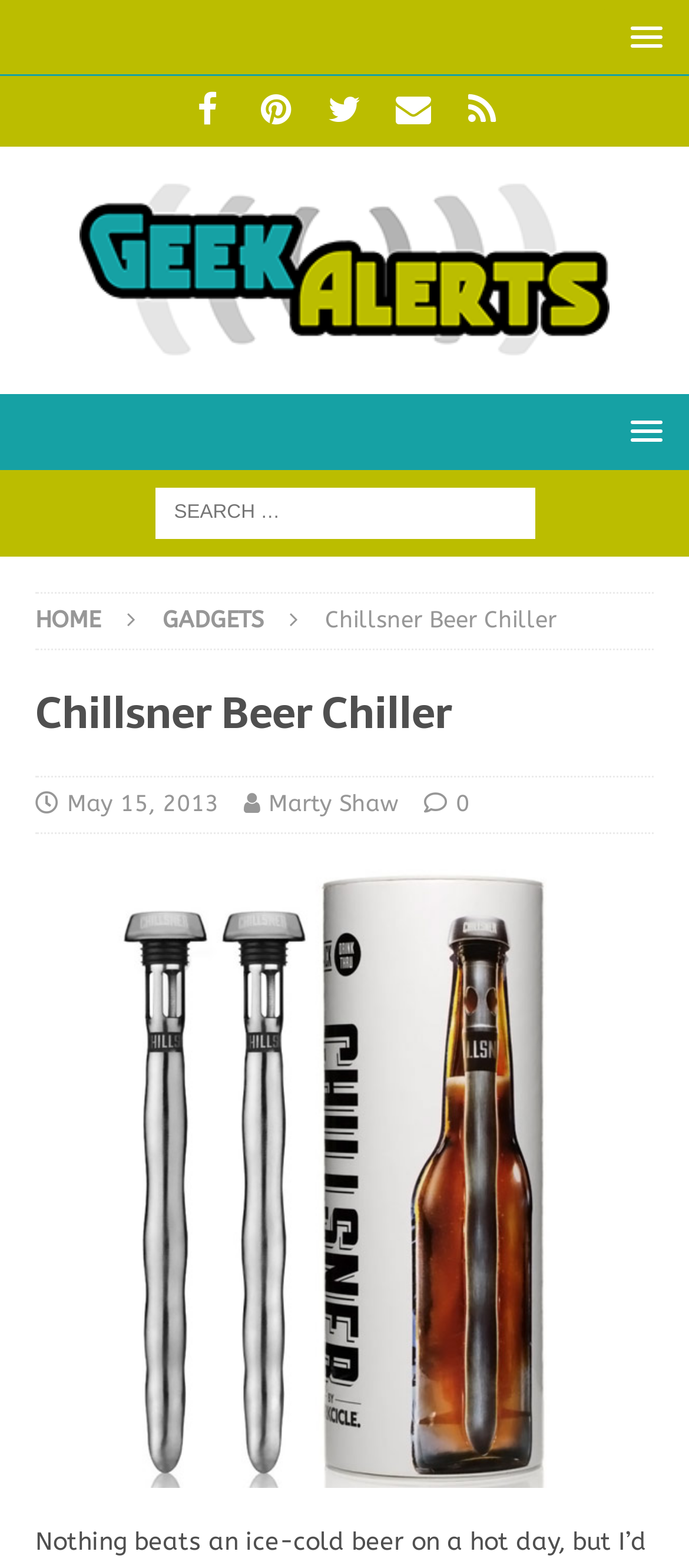Determine the bounding box coordinates of the clickable element to complete this instruction: "Search for something". Provide the coordinates in the format of four float numbers between 0 and 1, [left, top, right, bottom].

[0.0, 0.311, 1.0, 0.344]